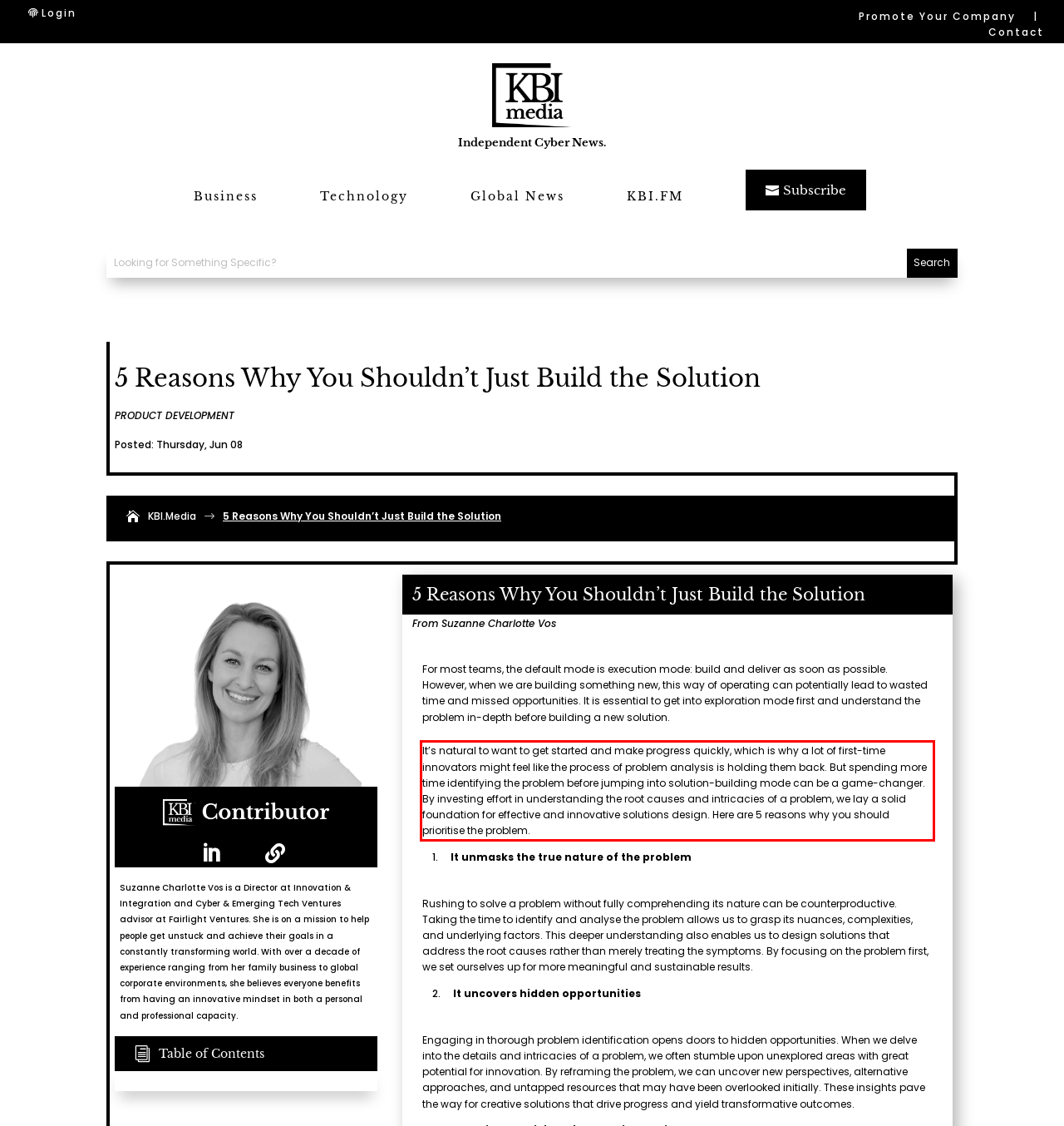There is a screenshot of a webpage with a red bounding box around a UI element. Please use OCR to extract the text within the red bounding box.

It’s natural to want to get started and make progress quickly, which is why a lot of first-time innovators might feel like the process of problem analysis is holding them back. But spending more time identifying the problem before jumping into solution-building mode can be a game-changer. By investing effort in understanding the root causes and intricacies of a problem, we lay a solid foundation for effective and innovative solutions design. Here are 5 reasons why you should prioritise the problem.